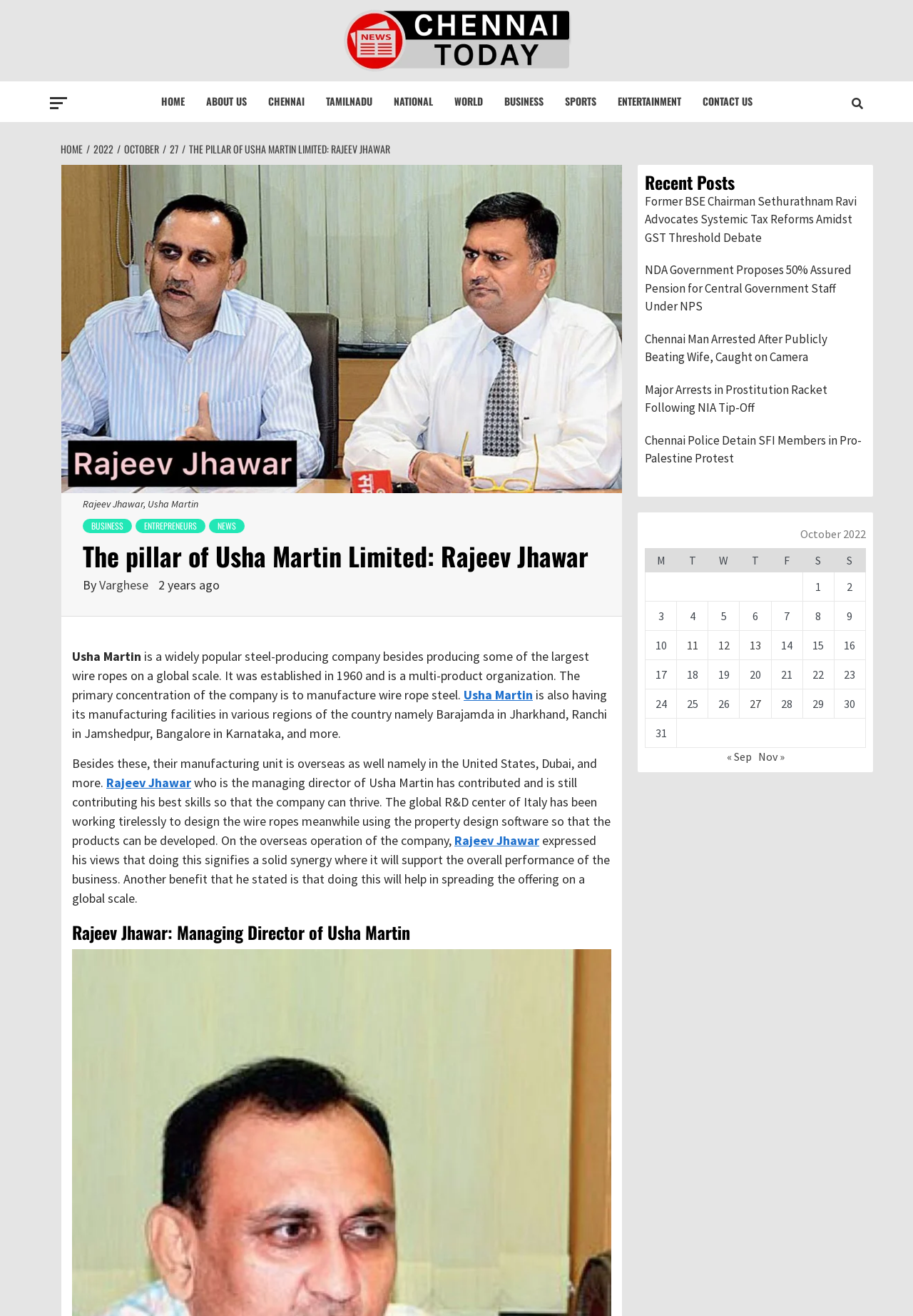Please identify and generate the text content of the webpage's main heading.

The pillar of Usha Martin Limited: Rajeev Jhawar